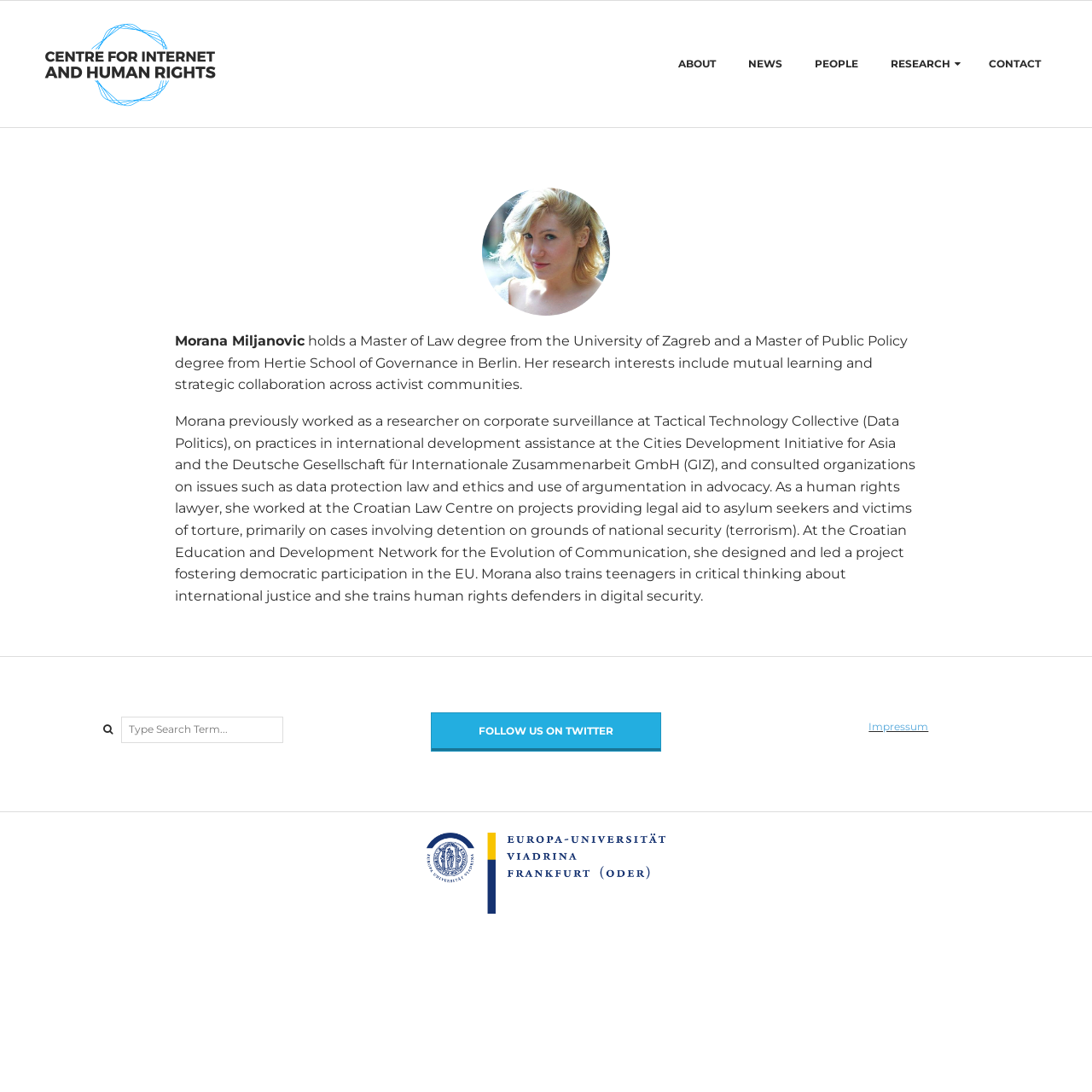Locate the bounding box coordinates of the element that should be clicked to fulfill the instruction: "View Morana's profile".

[0.16, 0.172, 0.84, 0.289]